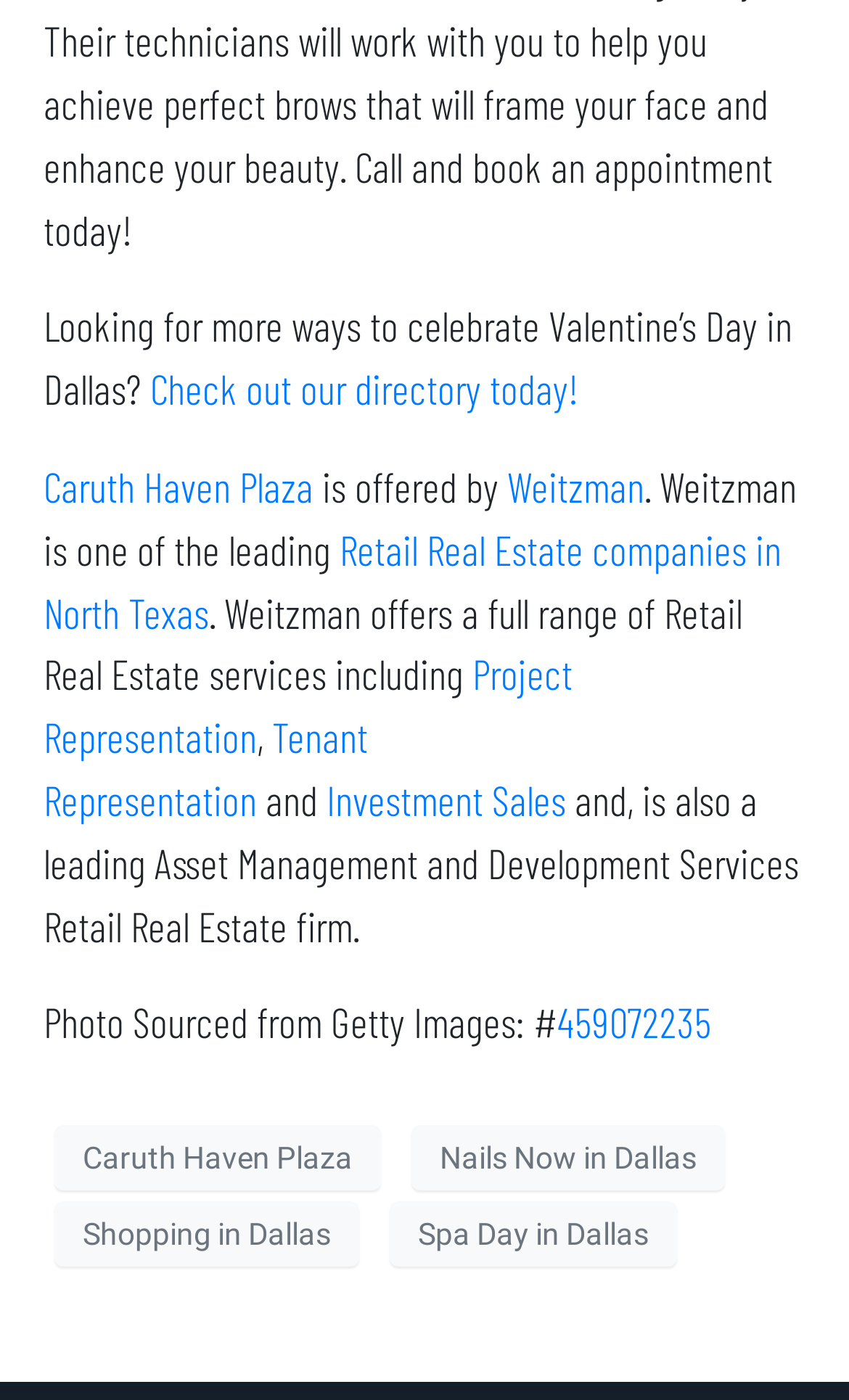Please identify the bounding box coordinates of the area that needs to be clicked to fulfill the following instruction: "Check out our directory today!."

[0.177, 0.26, 0.682, 0.296]